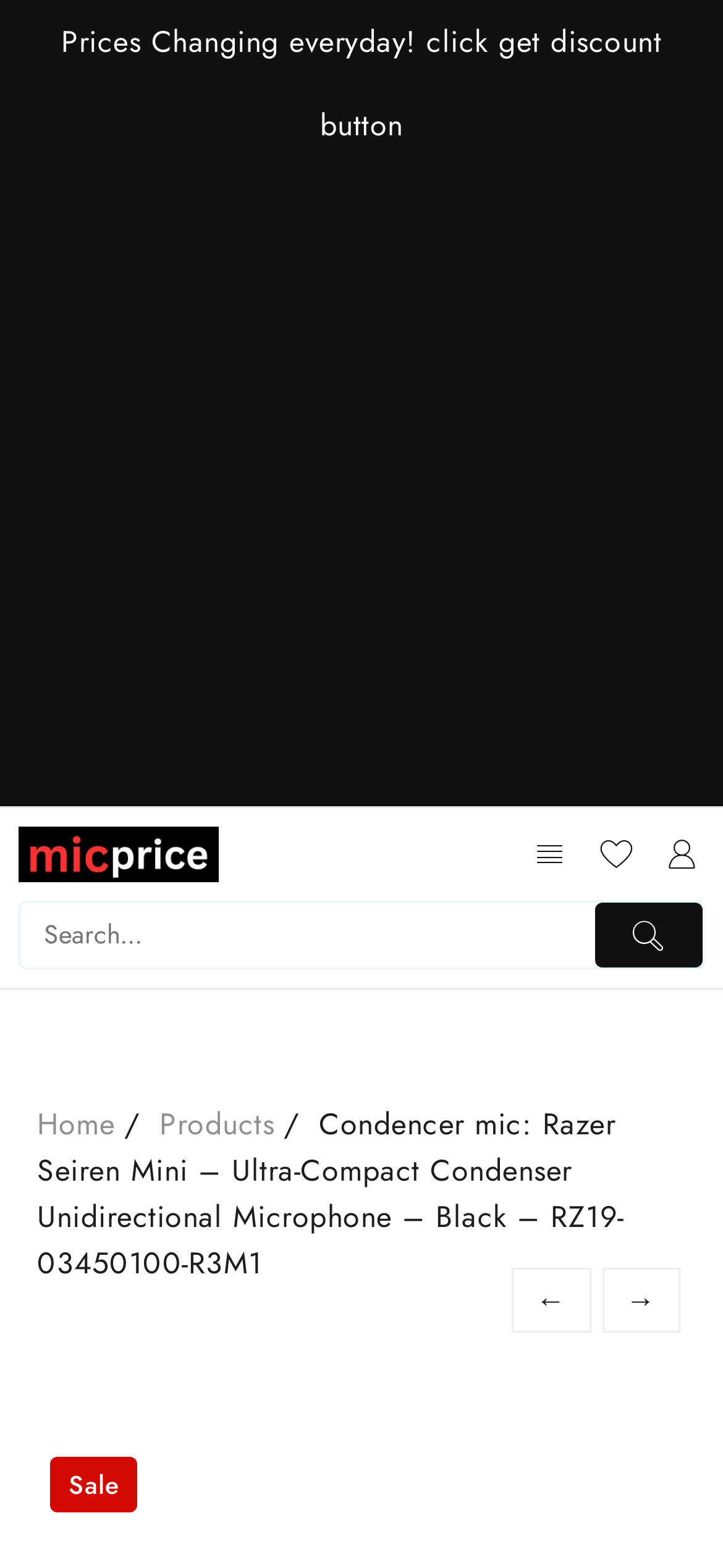What is the purpose of the search box?
Answer with a single word or phrase by referring to the visual content.

To search products